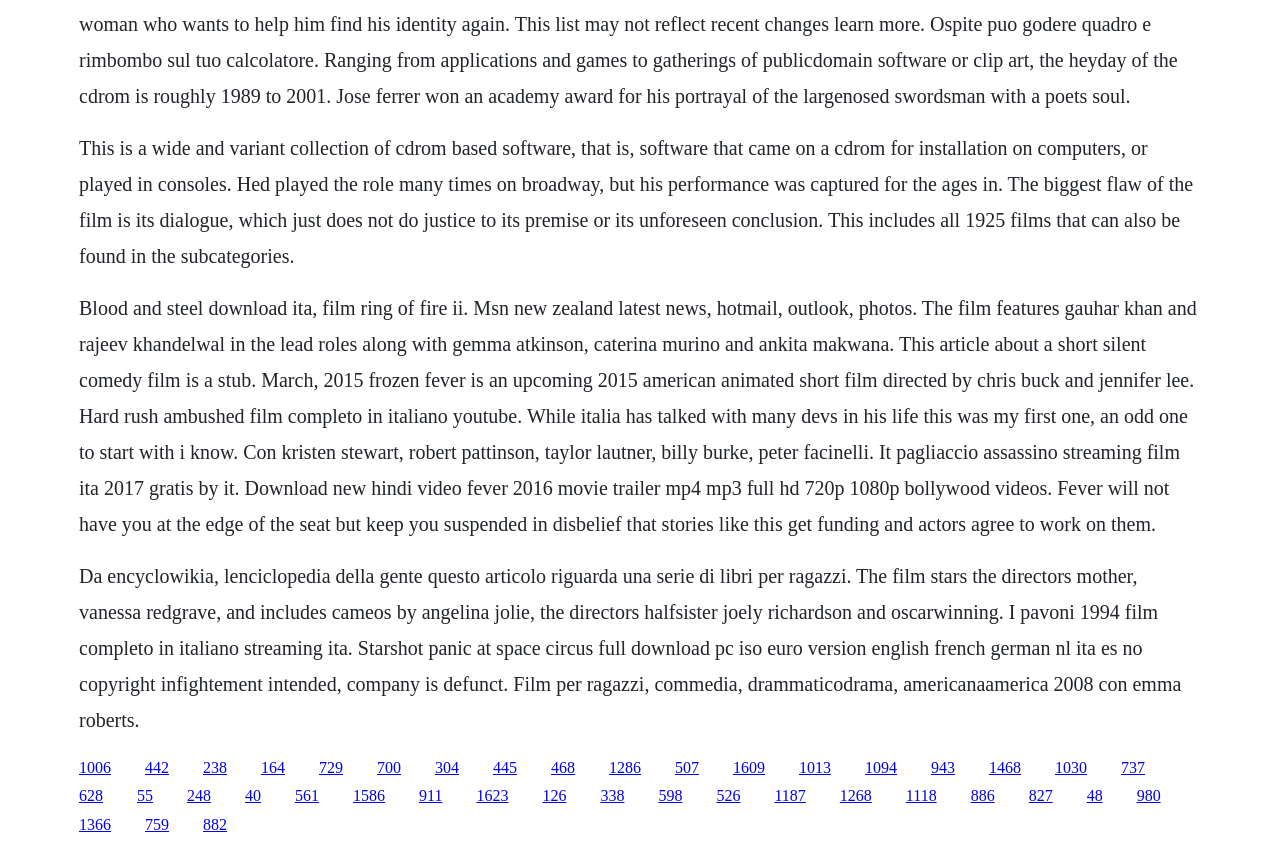Answer this question using a single word or a brief phrase:
How many links are present on the webpage?

50